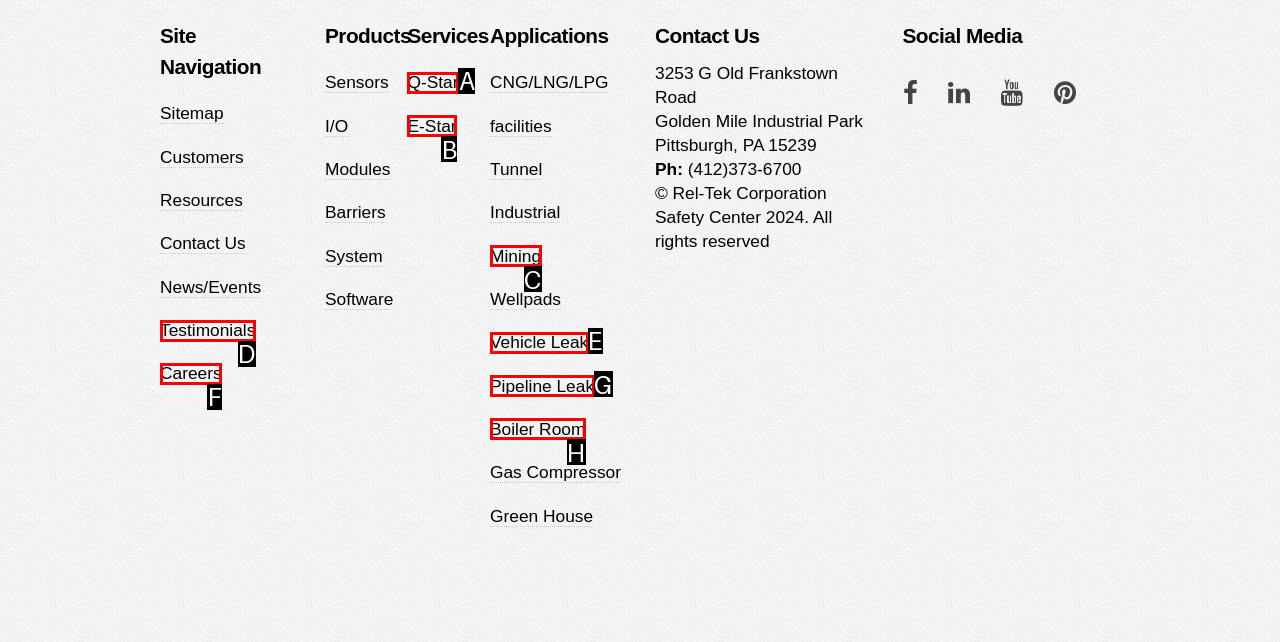Tell me which option best matches the description: Mining
Answer with the option's letter from the given choices directly.

C